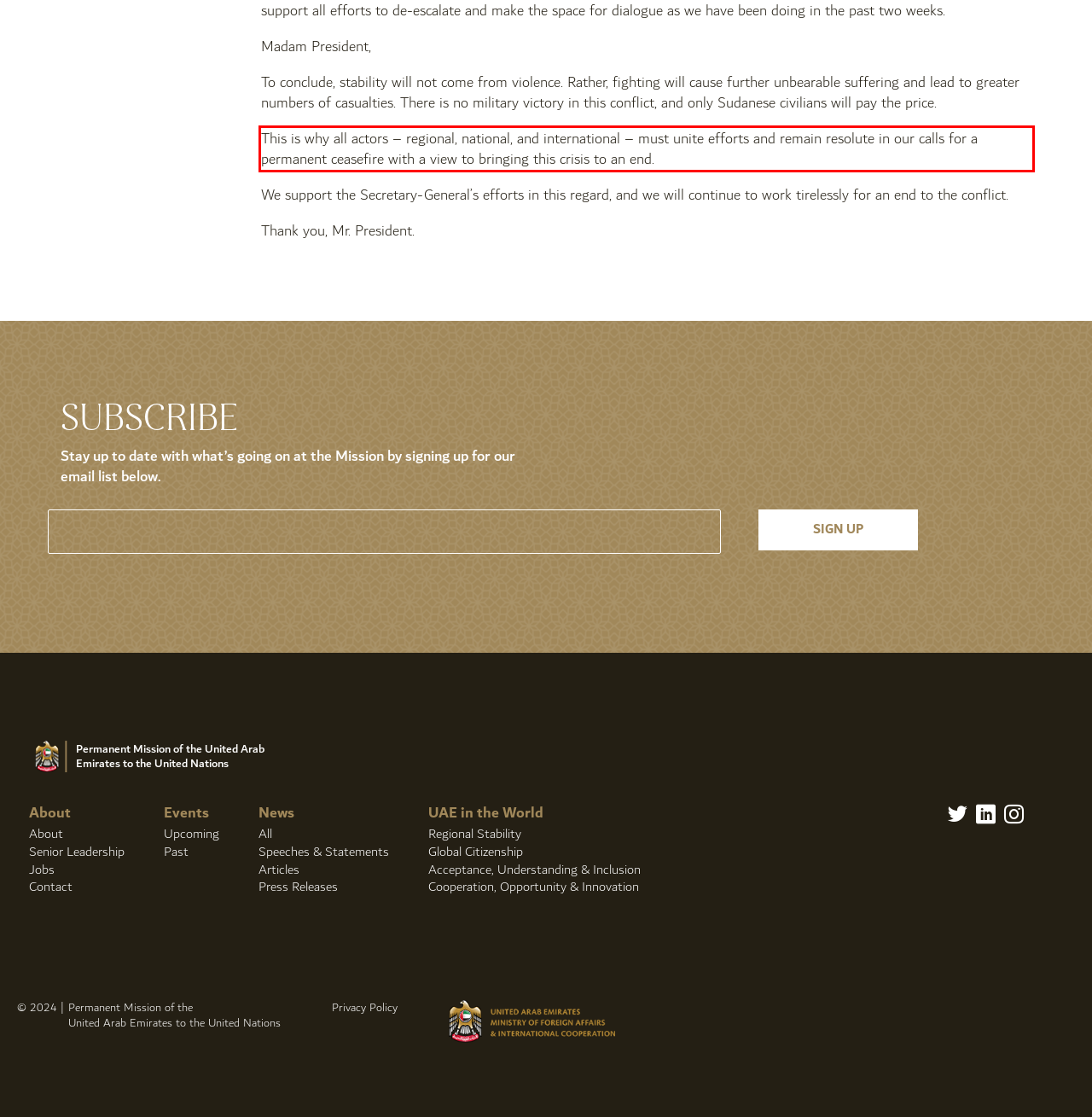Identify and transcribe the text content enclosed by the red bounding box in the given screenshot.

This is why all actors – regional, national, and international – must unite efforts and remain resolute in our calls for a permanent ceasefire with a view to bringing this crisis to an end.